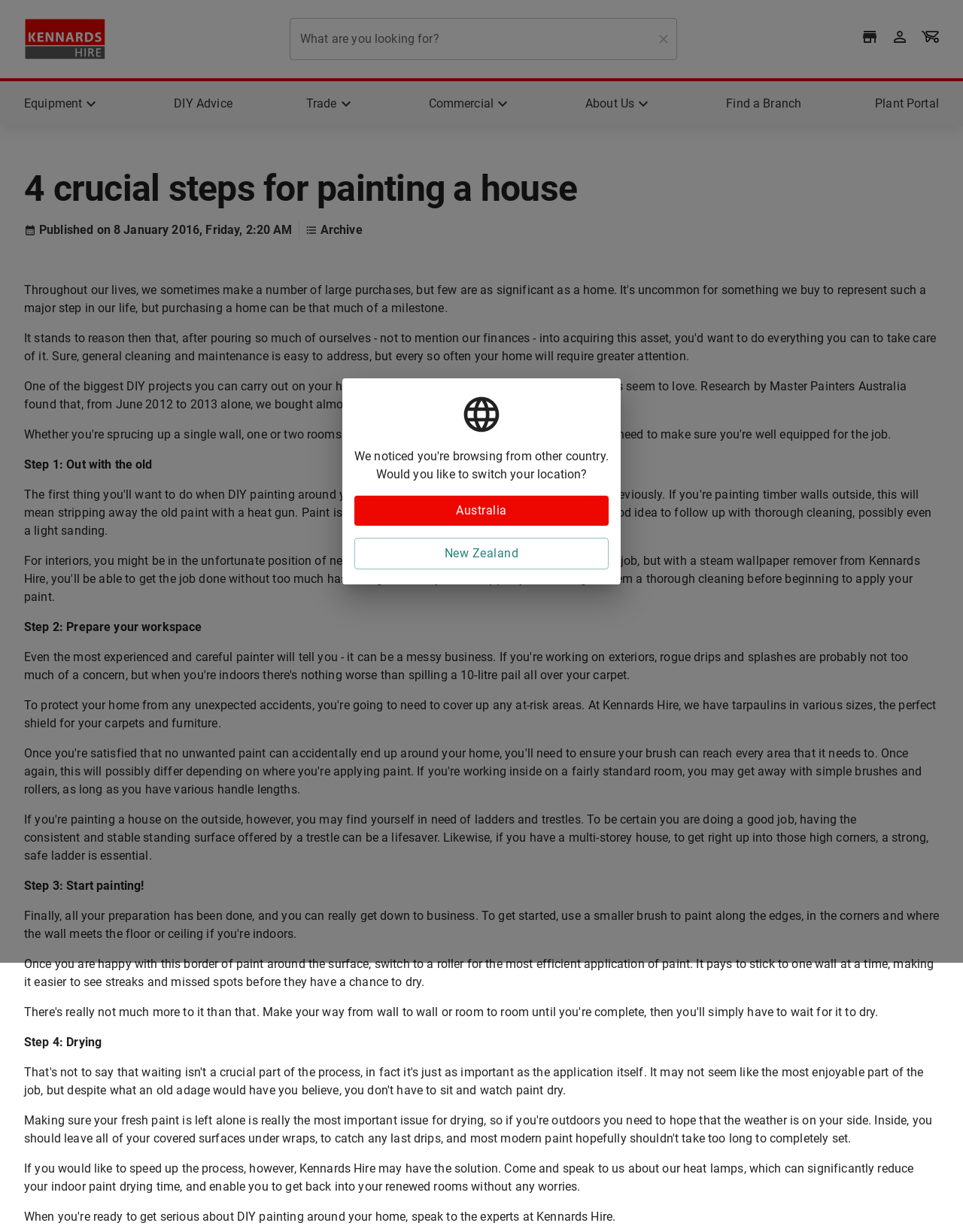Determine the bounding box coordinates of the area to click in order to meet this instruction: "Switch to New Zealand location".

[0.368, 0.437, 0.632, 0.462]